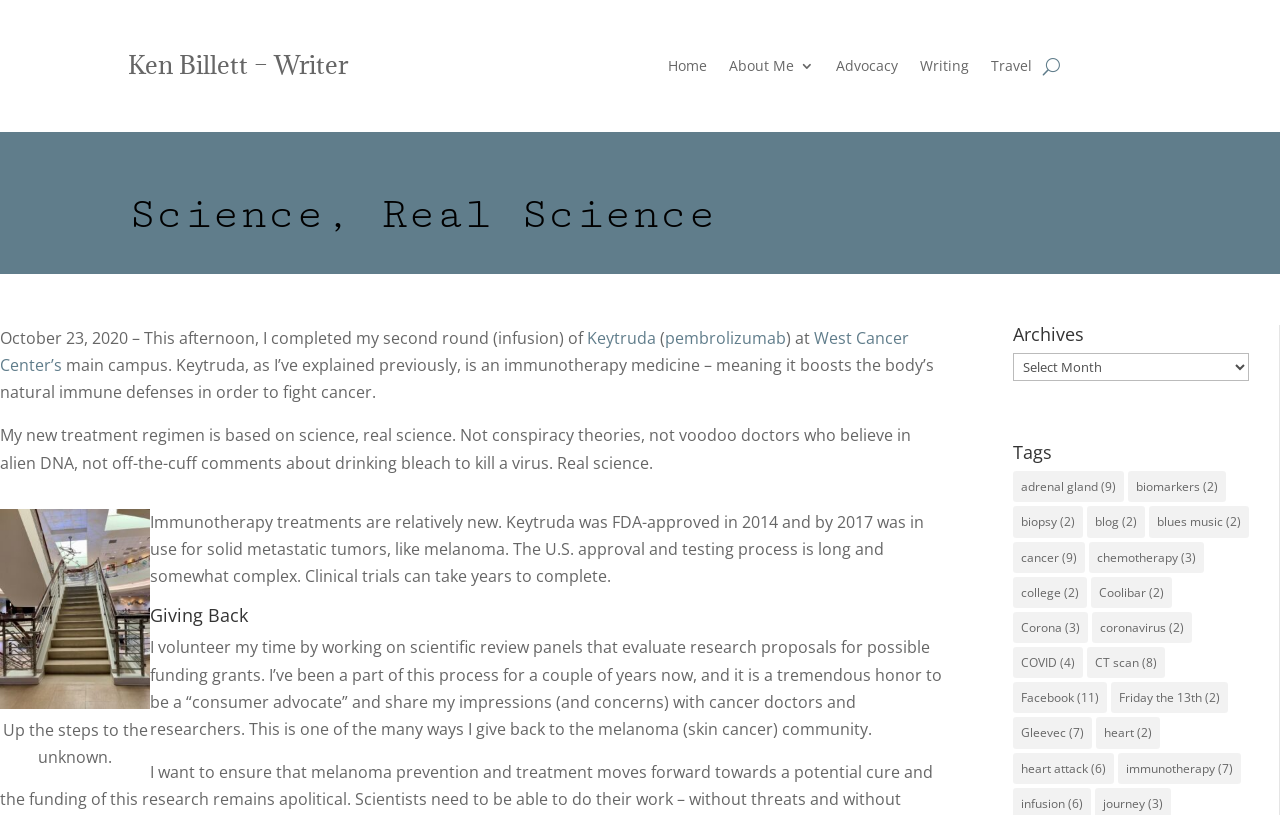Identify the title of the webpage and provide its text content.

Science, Real Science